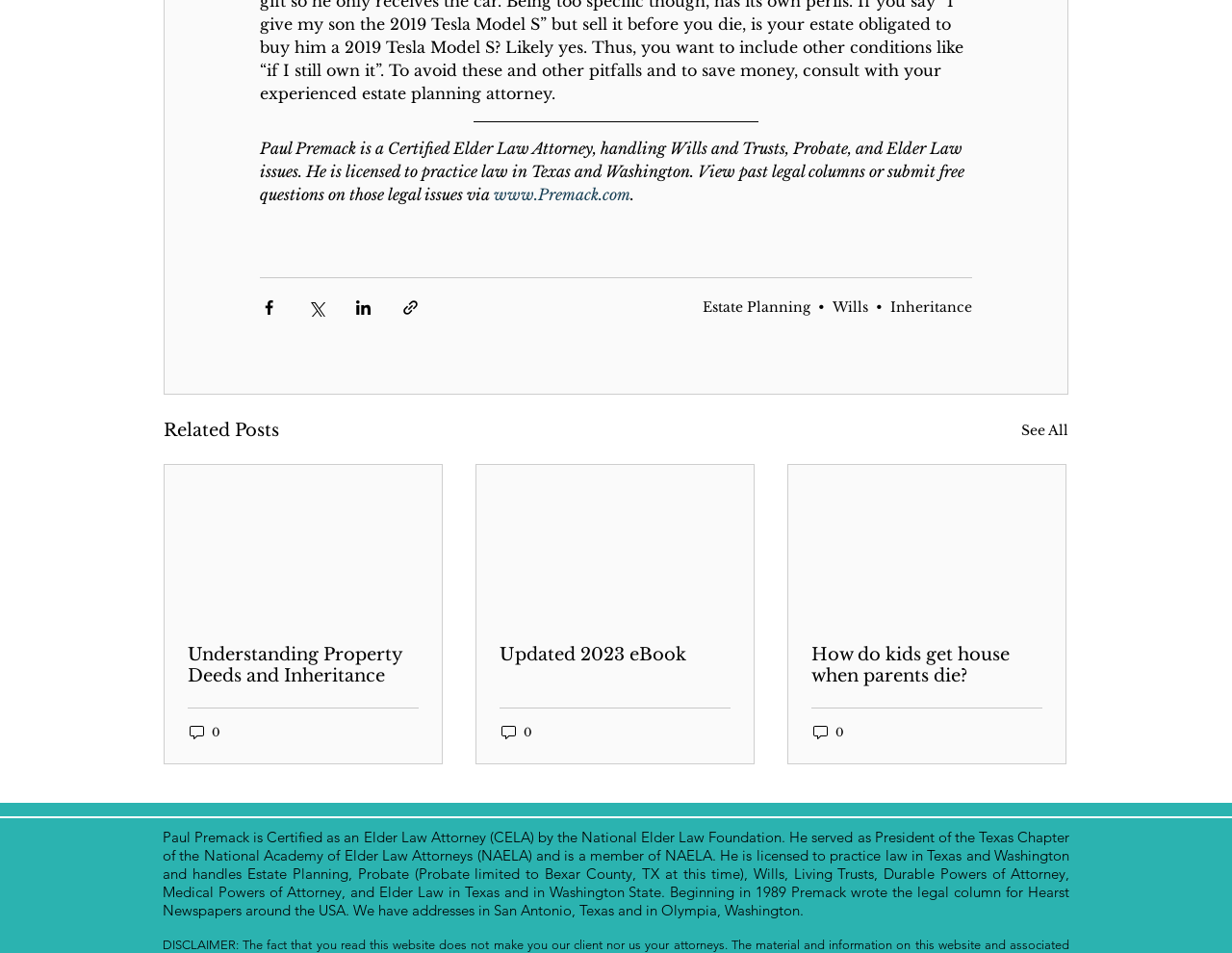How many social media platforms can you share this webpage on?
Using the visual information from the image, give a one-word or short-phrase answer.

4